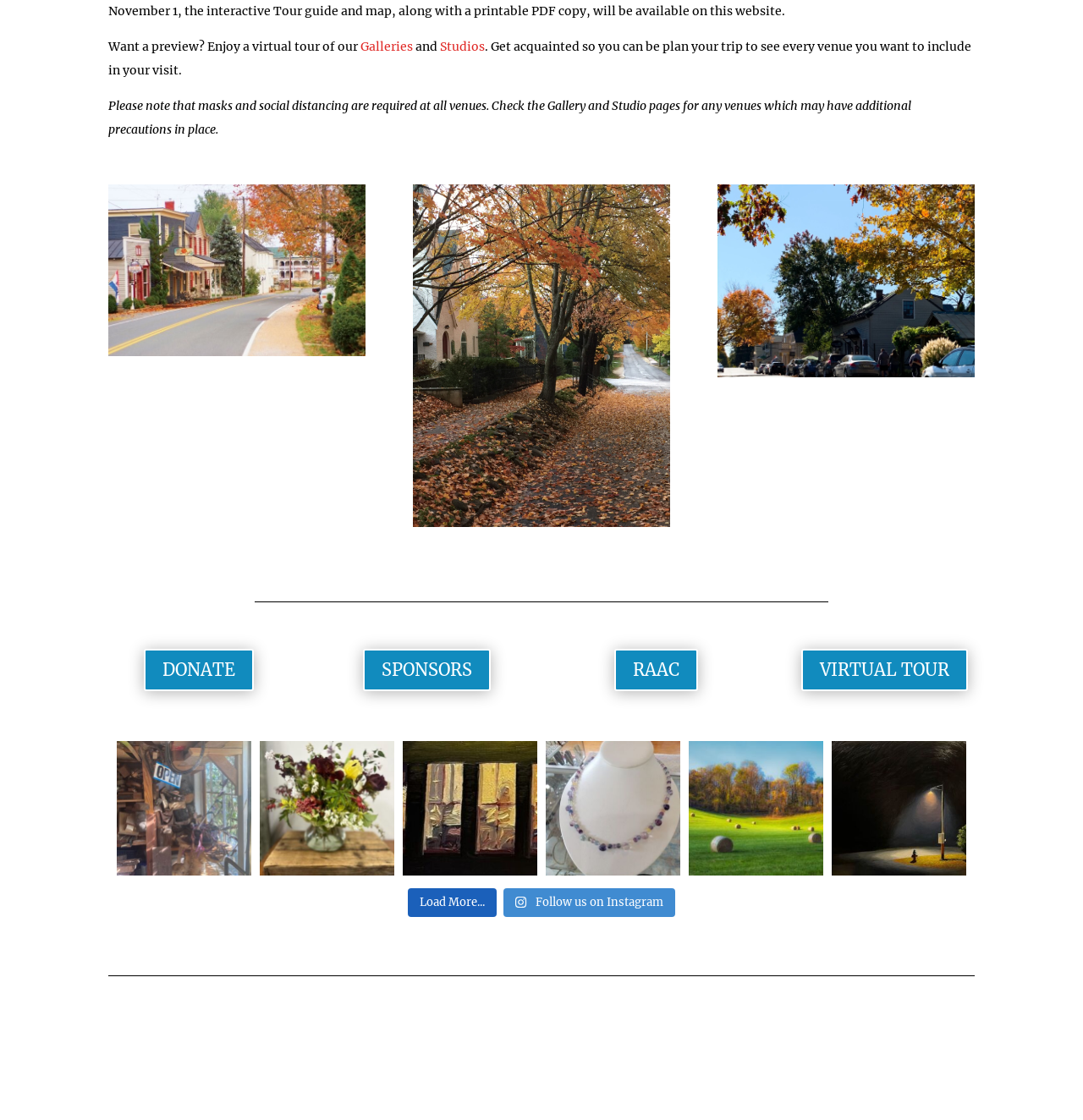Locate the bounding box coordinates of the segment that needs to be clicked to meet this instruction: "Read the 'Delta 10 Discovery: Exploring the World of Gummy Innovation' article".

None